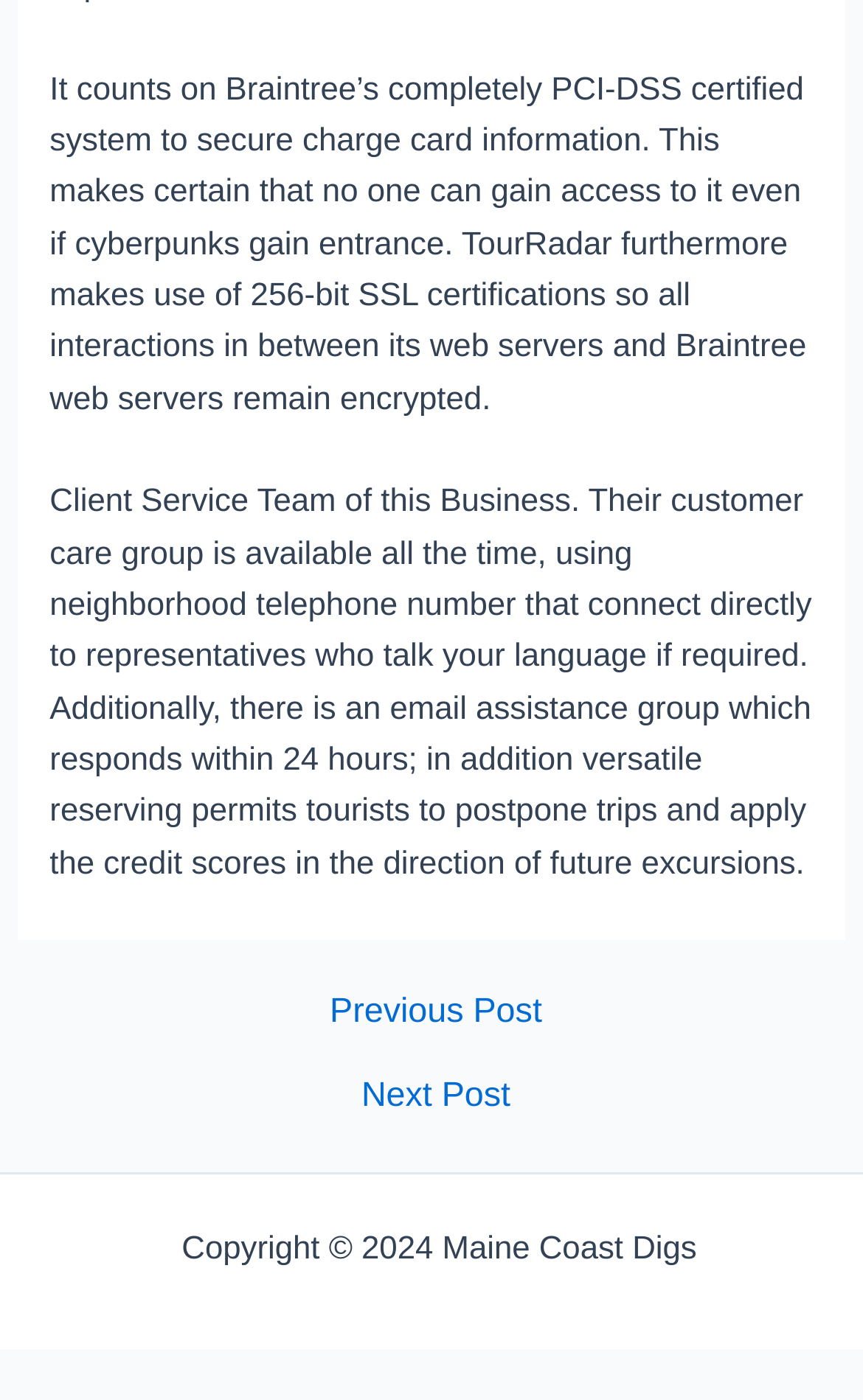From the webpage screenshot, predict the bounding box coordinates (top-left x, top-left y, bottom-right x, bottom-right y) for the UI element described here: ← Previous Post

[0.025, 0.711, 0.985, 0.735]